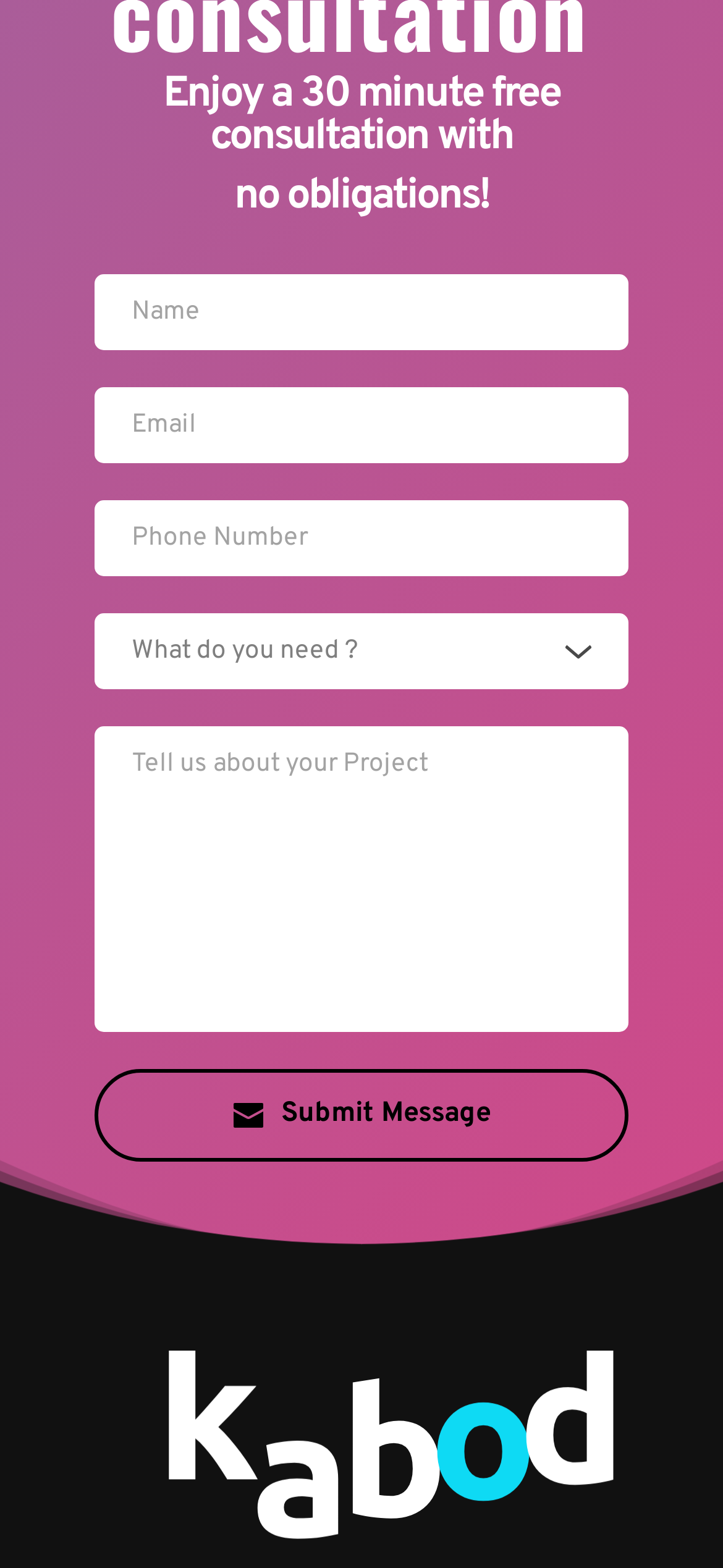Determine the bounding box for the described UI element: "placeholder="What do you need ?"".

[0.182, 0.406, 0.831, 0.426]